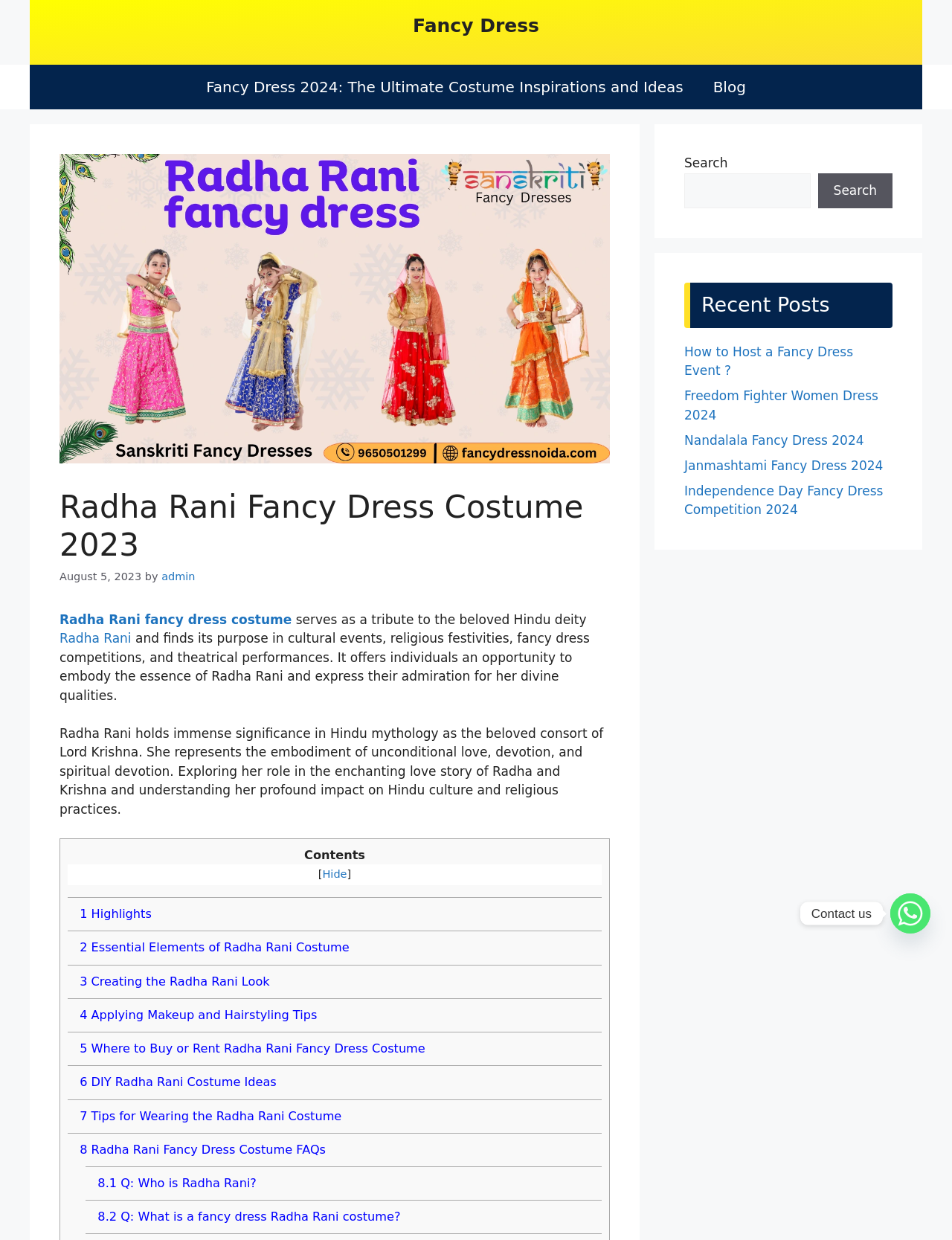What is the purpose of the Radha Rani fancy dress costume?
Offer a detailed and exhaustive answer to the question.

According to the webpage, the Radha Rani fancy dress costume serves as a tribute to the beloved Hindu deity Radha Rani and finds its purpose in cultural events, religious festivities, fancy dress competitions, and theatrical performances.